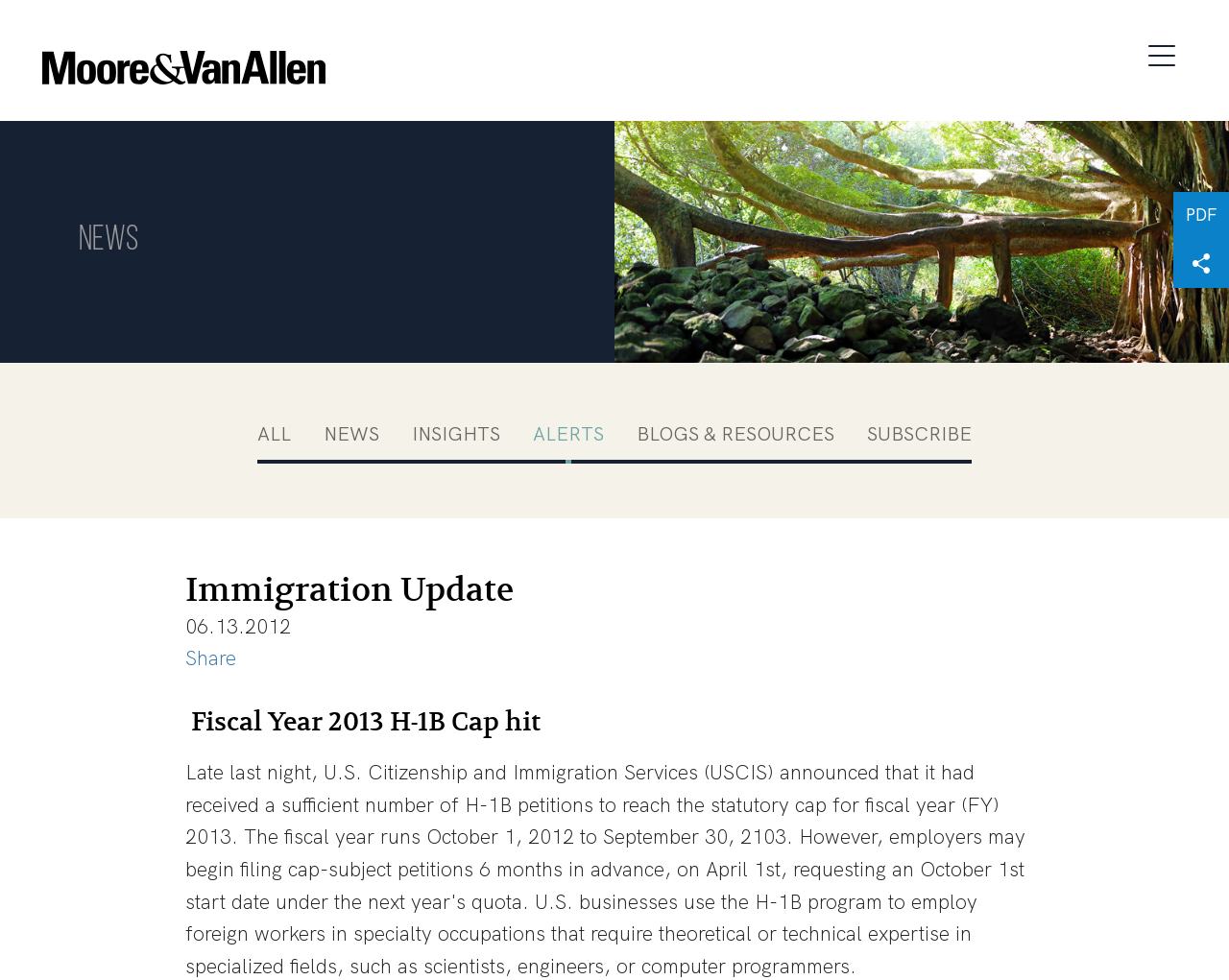What is the function of the button in the top-right corner?
Answer the question using a single word or phrase, according to the image.

Menu